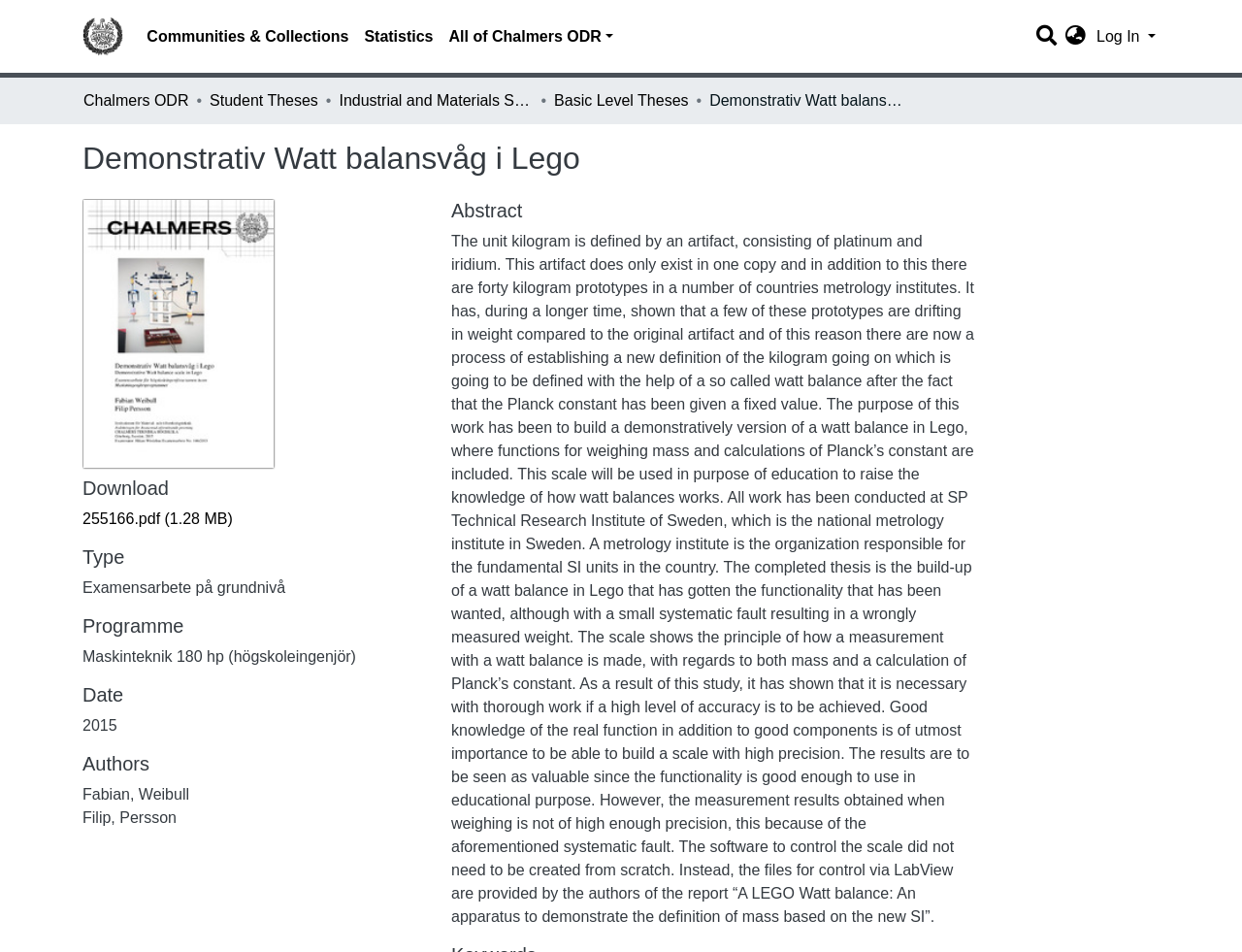Determine the bounding box coordinates of the clickable region to follow the instruction: "Go to the Chalmers ODR page".

[0.067, 0.094, 0.152, 0.118]